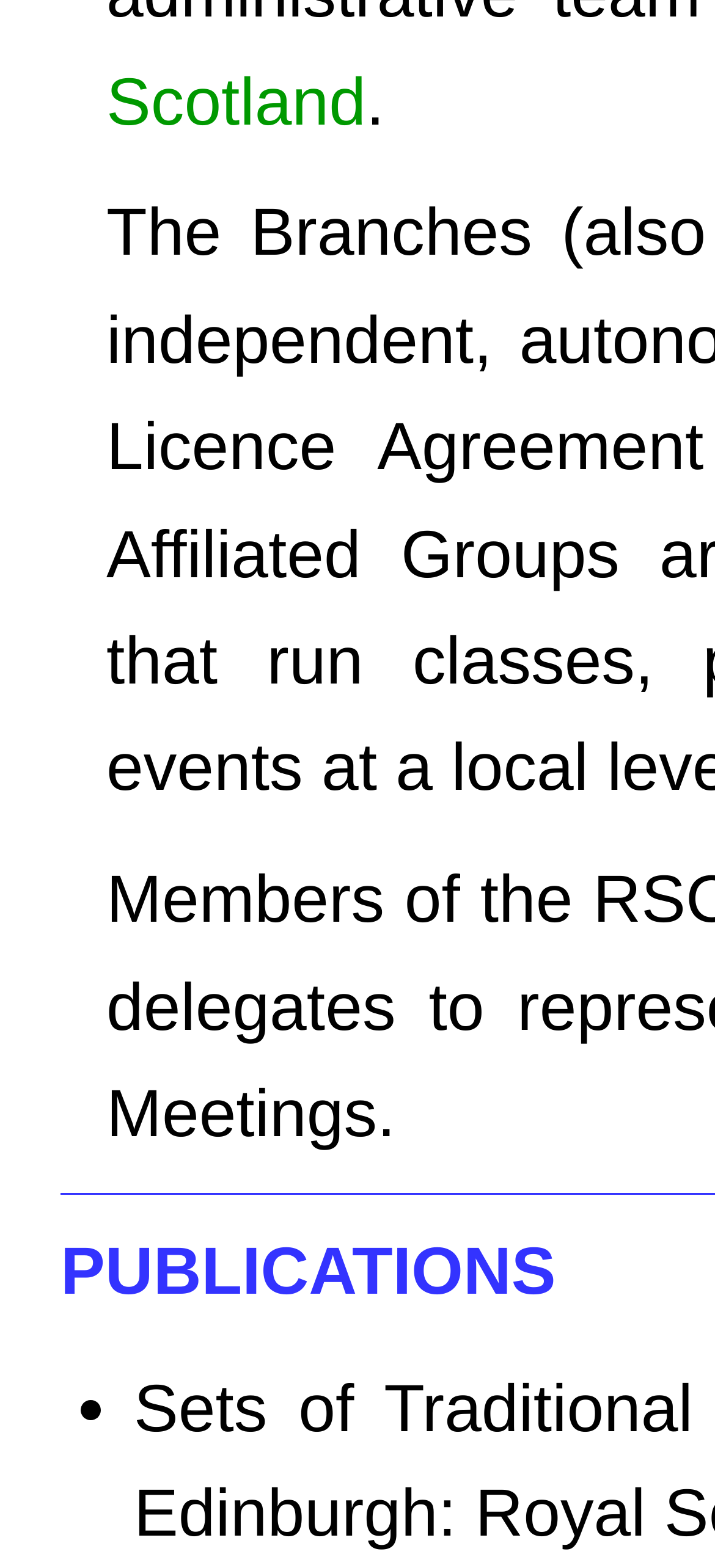Given the element description: "Scotland", predict the bounding box coordinates of the UI element it refers to, using four float numbers between 0 and 1, i.e., [left, top, right, bottom].

[0.187, 0.771, 0.55, 0.819]